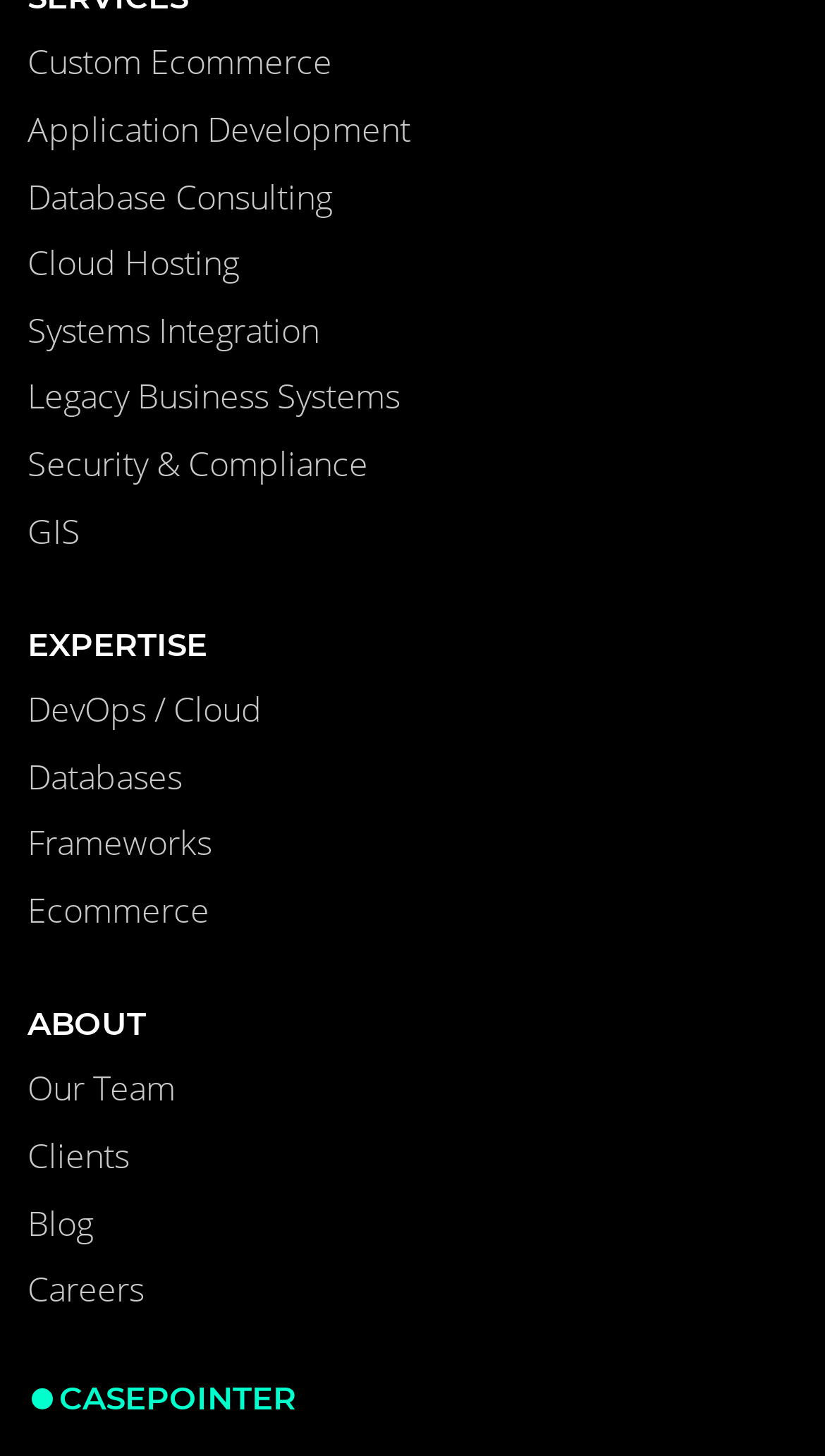Predict the bounding box of the UI element based on this description: "Security & Compliance".

[0.033, 0.302, 0.446, 0.334]